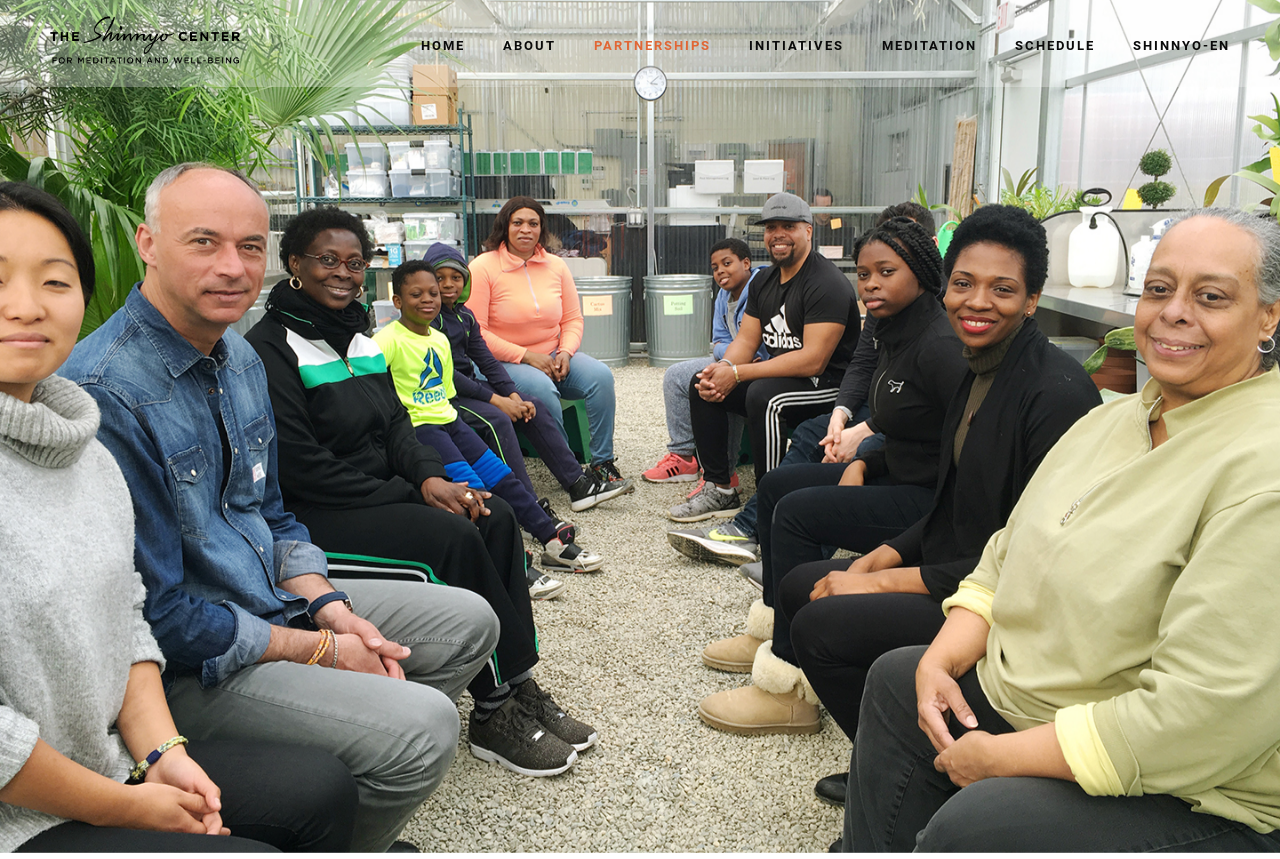Provide a brief response to the question below using a single word or phrase: 
What is the position of the 'PARTNERSHIPS' menu item?

third